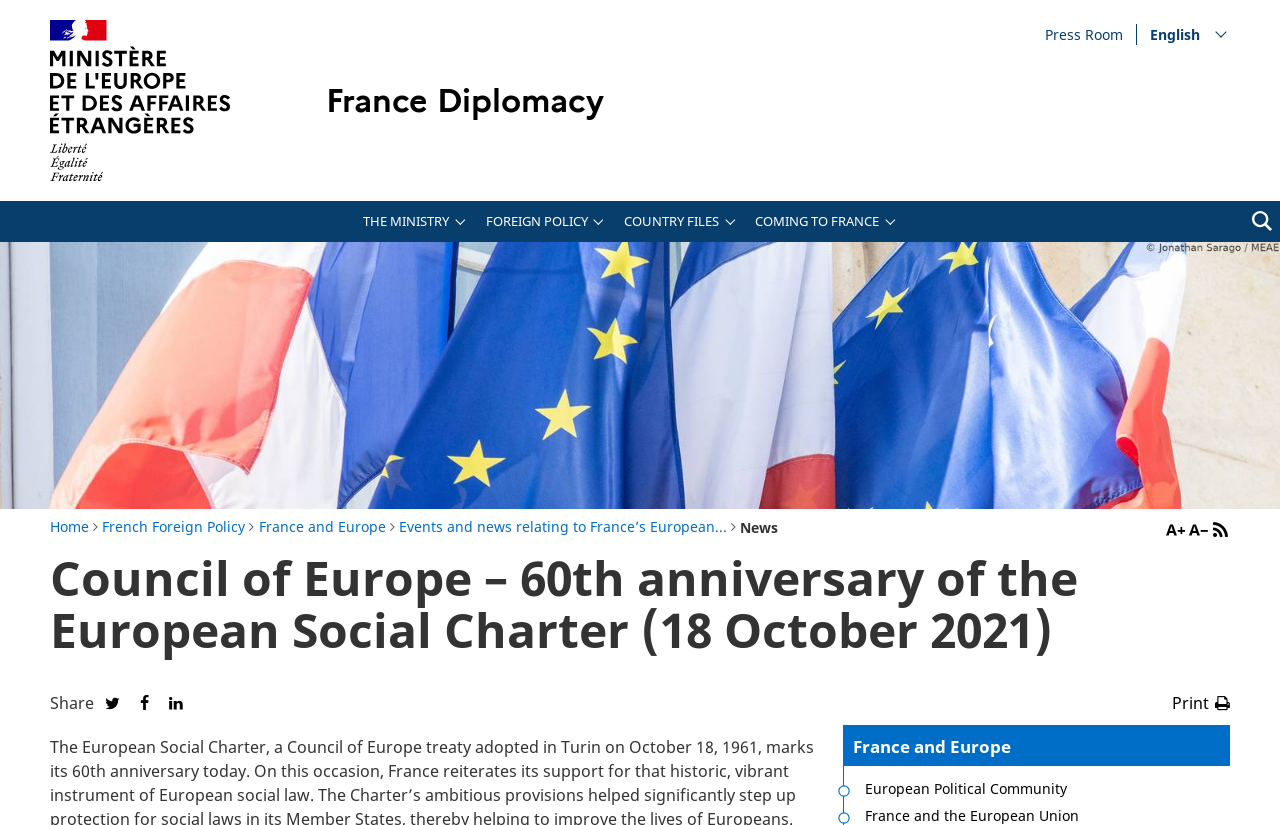Bounding box coordinates should be in the format (top-left x, top-left y, bottom-right x, bottom-right y) and all values should be floating point numbers between 0 and 1. Determine the bounding box coordinate for the UI element described as: search

[0.978, 0.255, 0.994, 0.282]